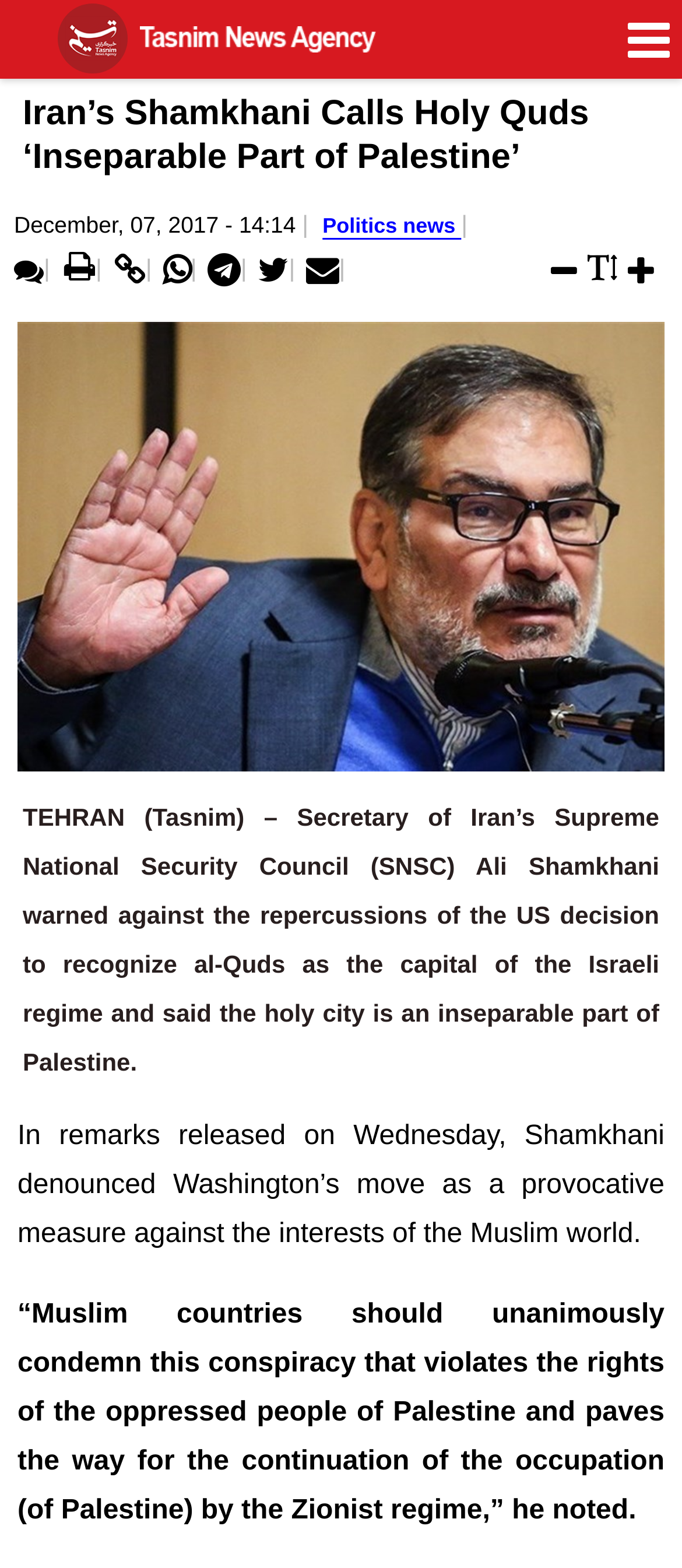Please determine the bounding box coordinates of the element to click on in order to accomplish the following task: "Open the 'Comments' section". Ensure the coordinates are four float numbers ranging from 0 to 1, i.e., [left, top, right, bottom].

[0.021, 0.164, 0.064, 0.179]